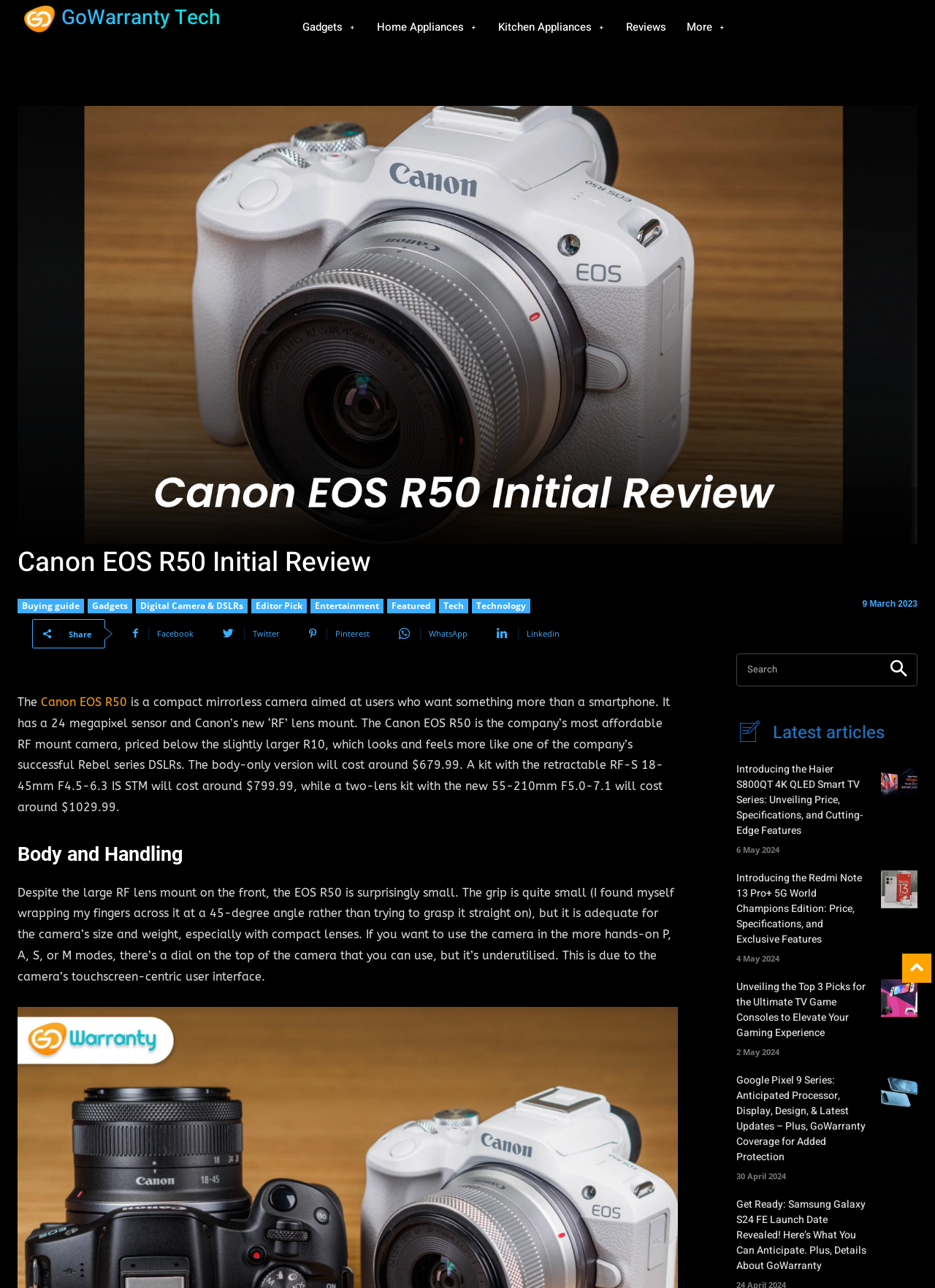Using floating point numbers between 0 and 1, provide the bounding box coordinates in the format (top-left x, top-left y, bottom-right x, bottom-right y). Locate the UI element described here: Digital Camera & DSLRs

[0.145, 0.465, 0.265, 0.476]